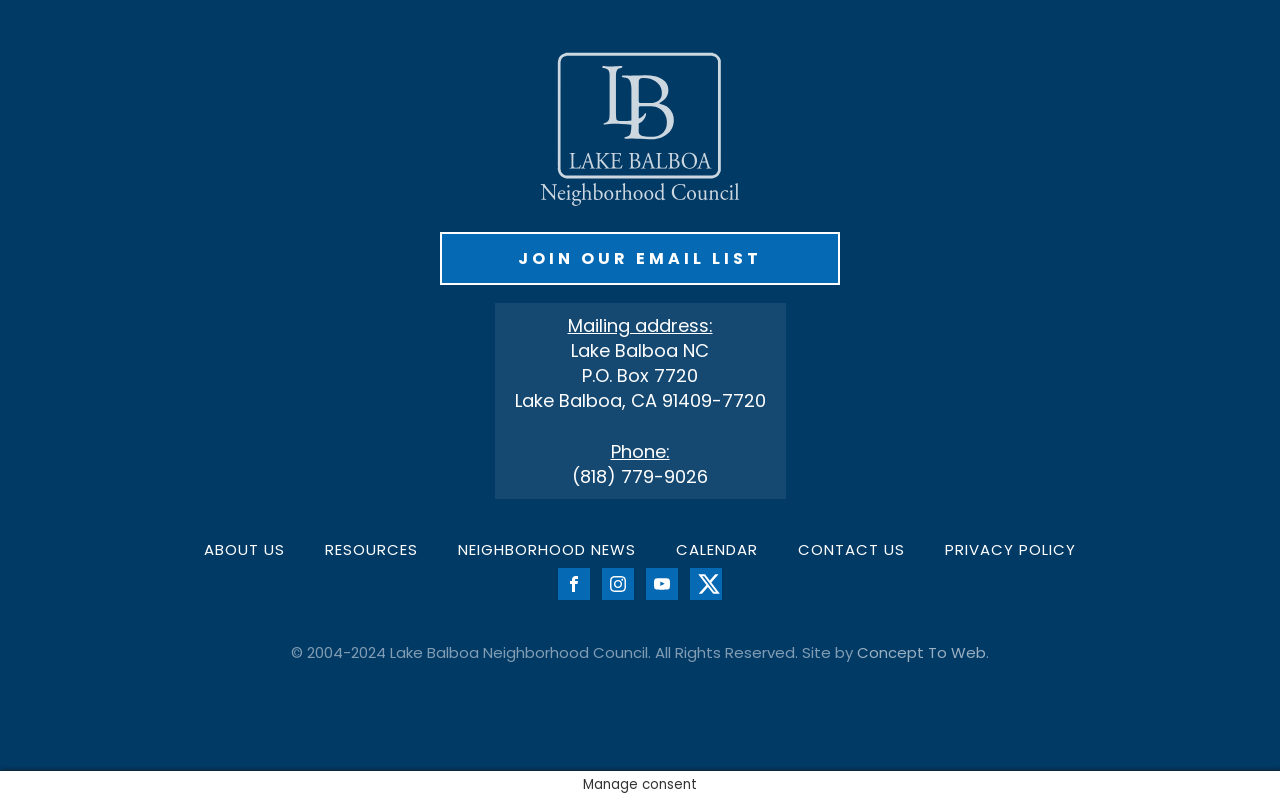Please answer the following question using a single word or phrase: 
What social media platforms does the council have?

Facebook, Instagram, YouTube, Twitter